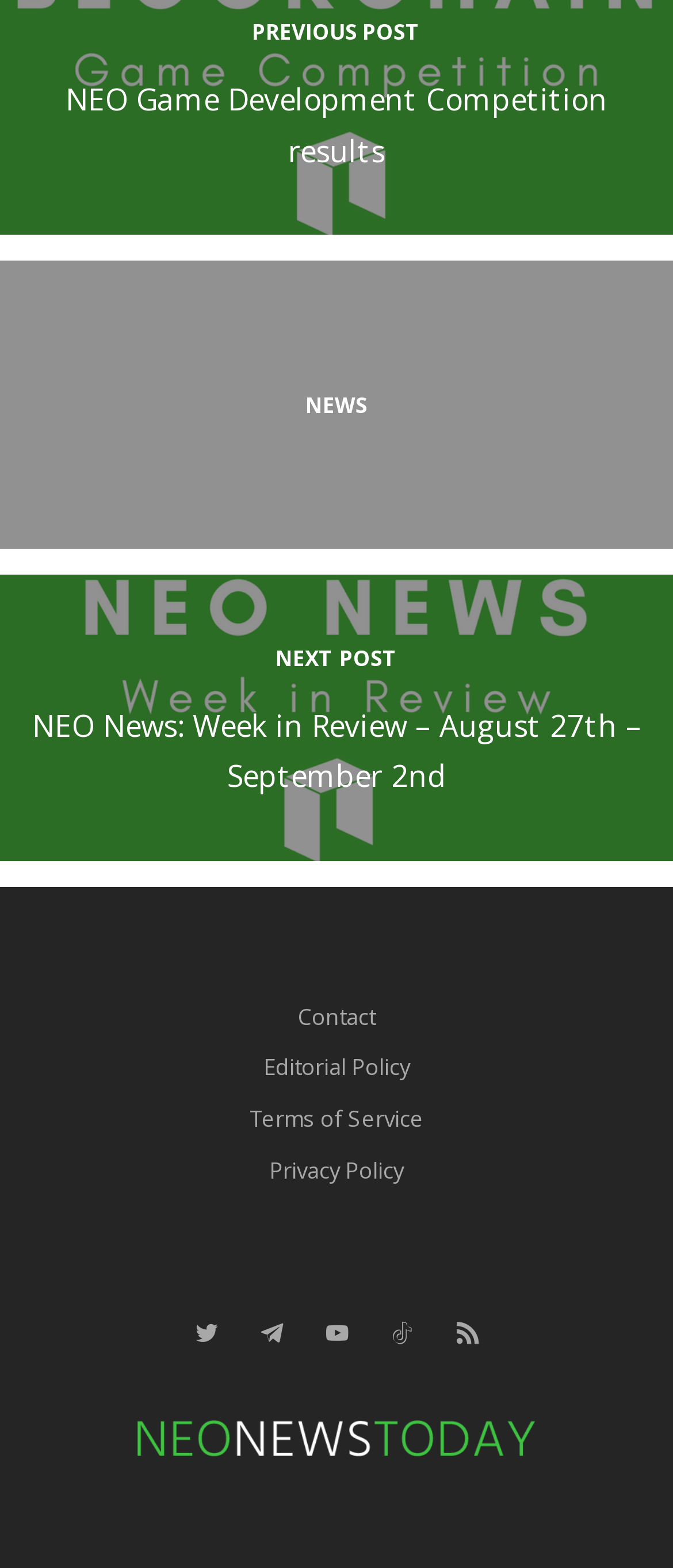Given the webpage screenshot, identify the bounding box of the UI element that matches this description: "Editorial Policy".

[0.391, 0.671, 0.609, 0.69]